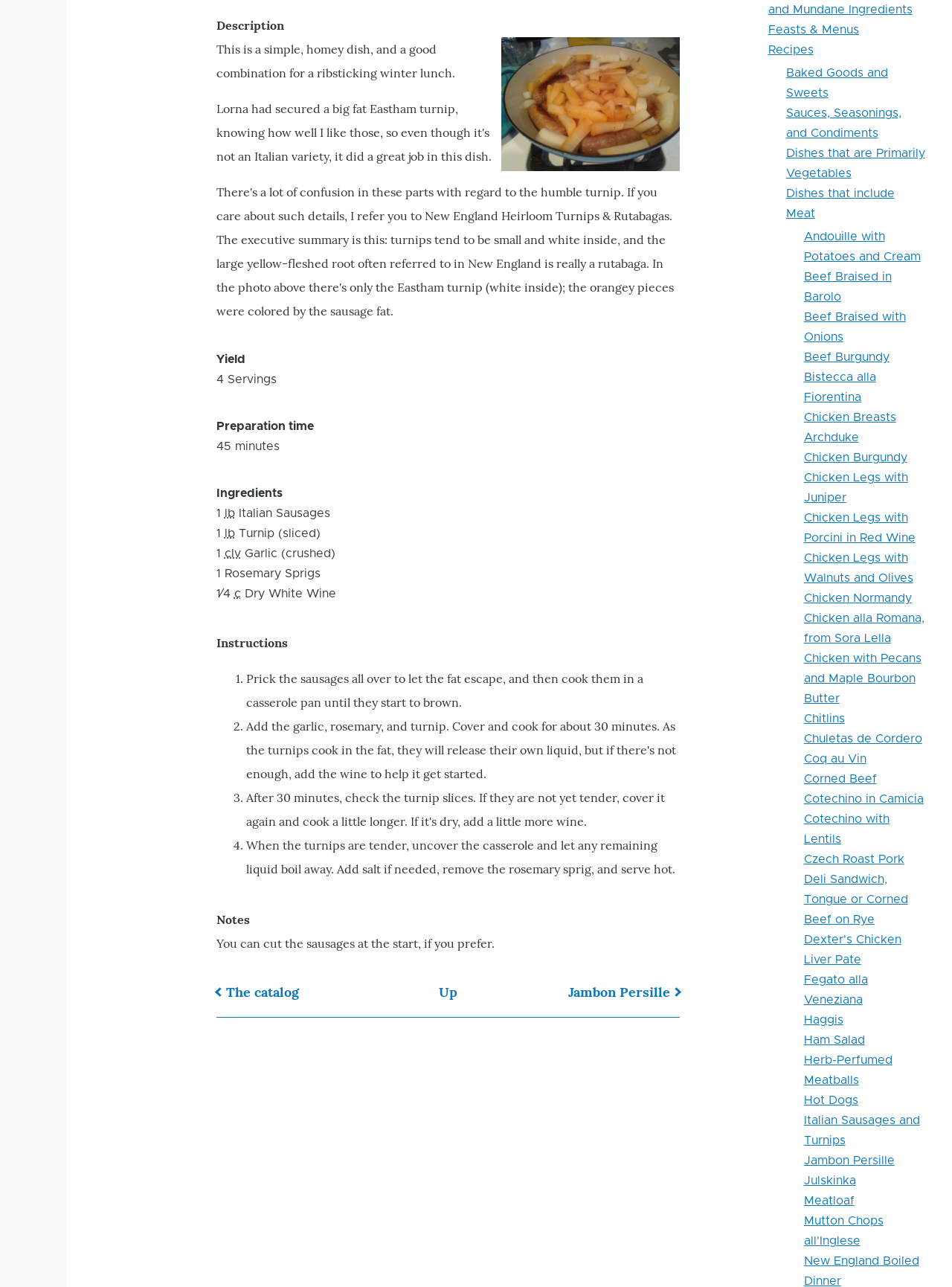Find the bounding box coordinates for the HTML element described in this sentence: "alt="Techo-Bloc Architectural"". Provide the coordinates as four float numbers between 0 and 1, in the format [left, top, right, bottom].

None